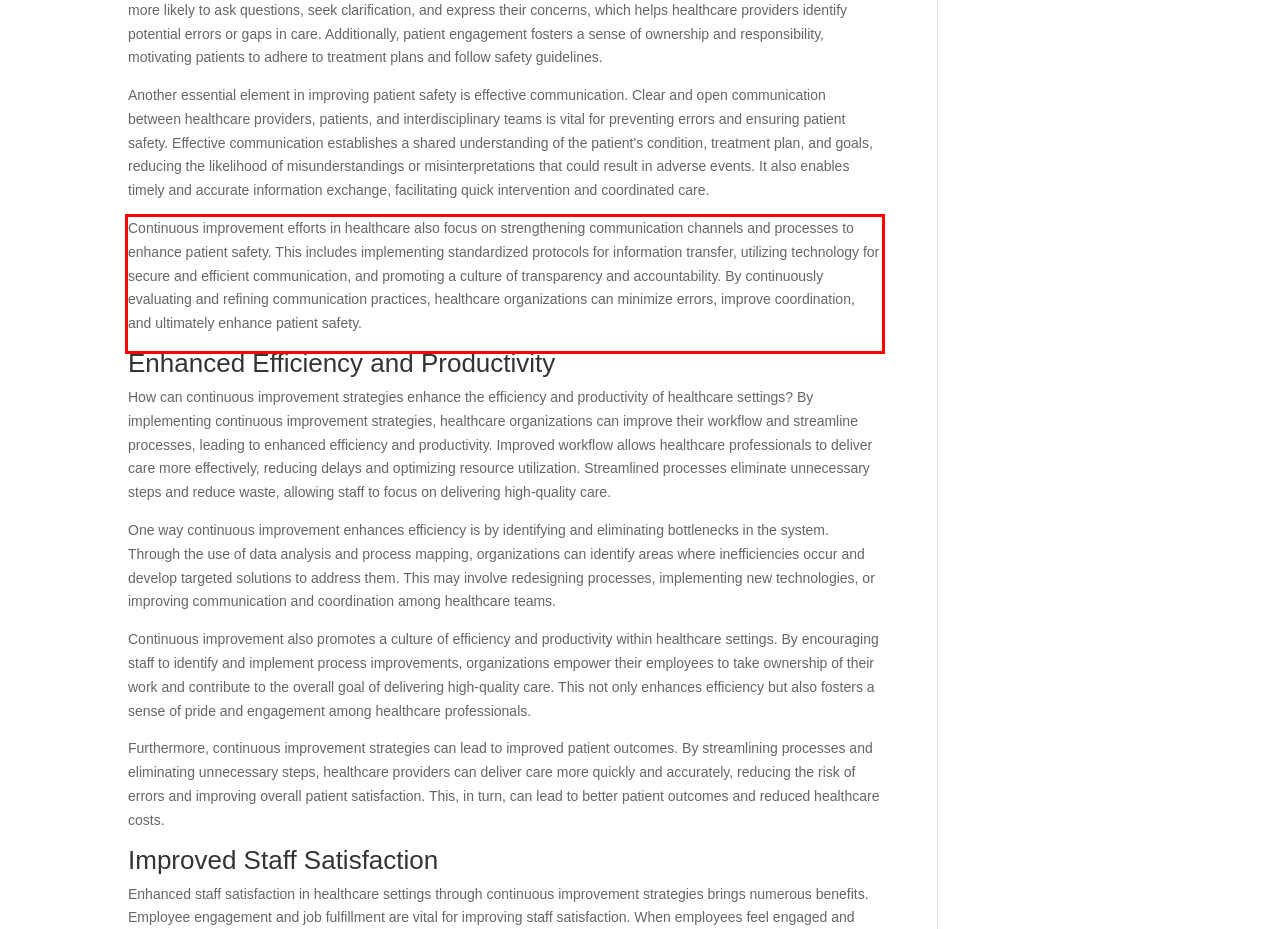Analyze the red bounding box in the provided webpage screenshot and generate the text content contained within.

Continuous improvement efforts in healthcare also focus on strengthening communication channels and processes to enhance patient safety. This includes implementing standardized protocols for information transfer, utilizing technology for secure and efficient communication, and promoting a culture of transparency and accountability. By continuously evaluating and refining communication practices, healthcare organizations can minimize errors, improve coordination, and ultimately enhance patient safety.